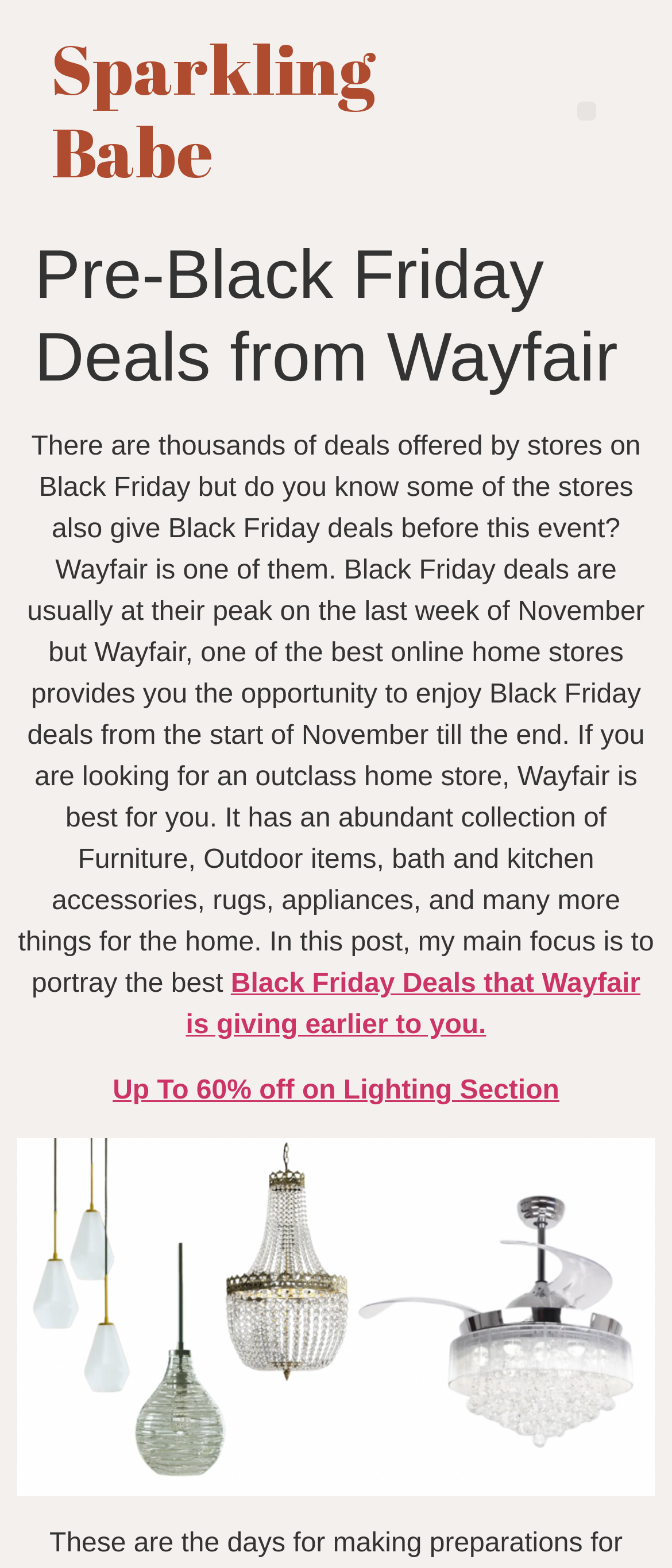Given the content of the image, can you provide a detailed answer to the question?
What type of items can be found on Wayfair?

I inferred this answer by reading the StaticText element which mentions 'It has an abundant collection of Furniture, Outdoor items, bath and kitchen accessories, rugs, appliances, and many more things for the home'.